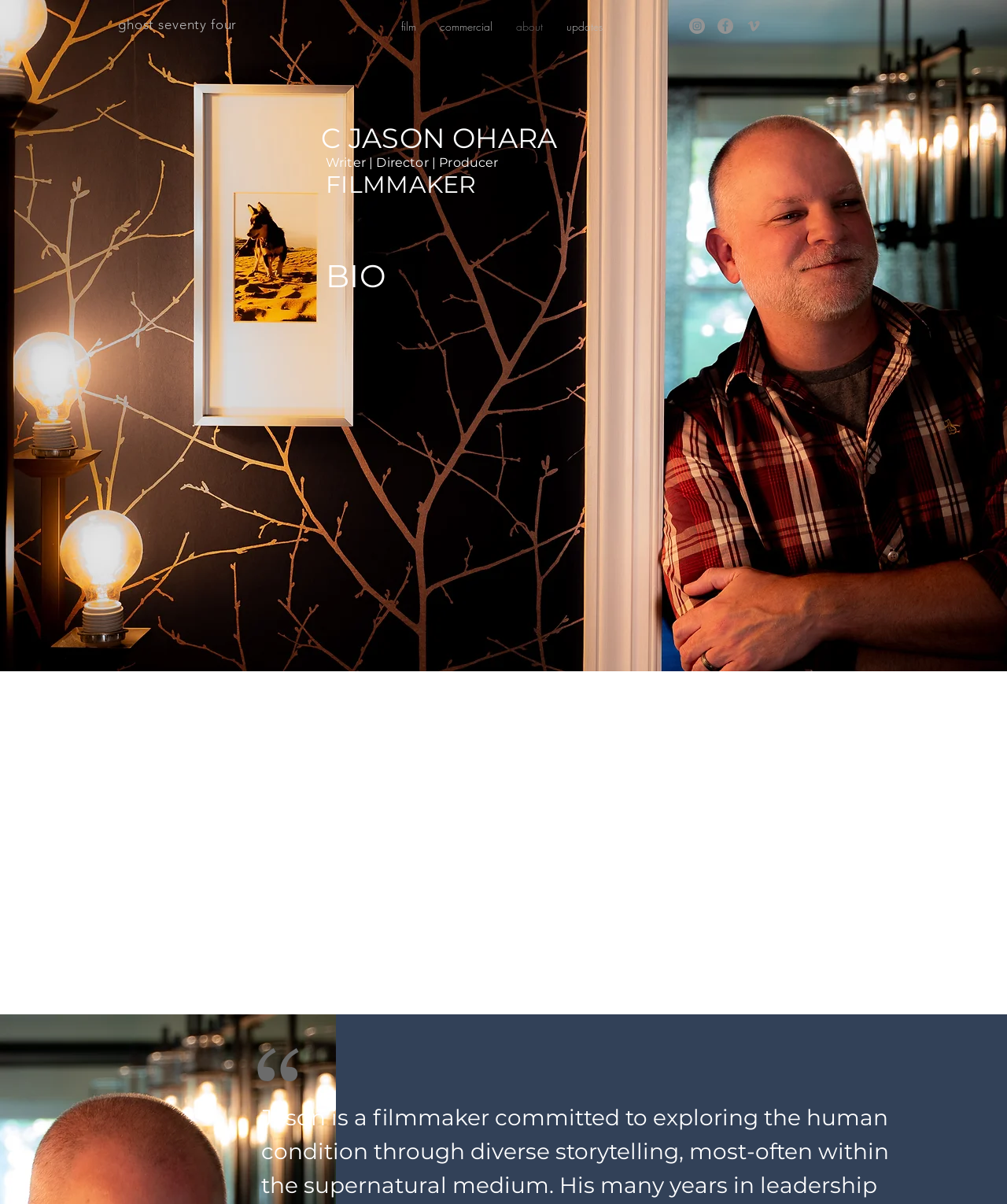Please identify the bounding box coordinates of the region to click in order to complete the task: "Browse 'Anime' posts". The coordinates must be four float numbers between 0 and 1, specified as [left, top, right, bottom].

None